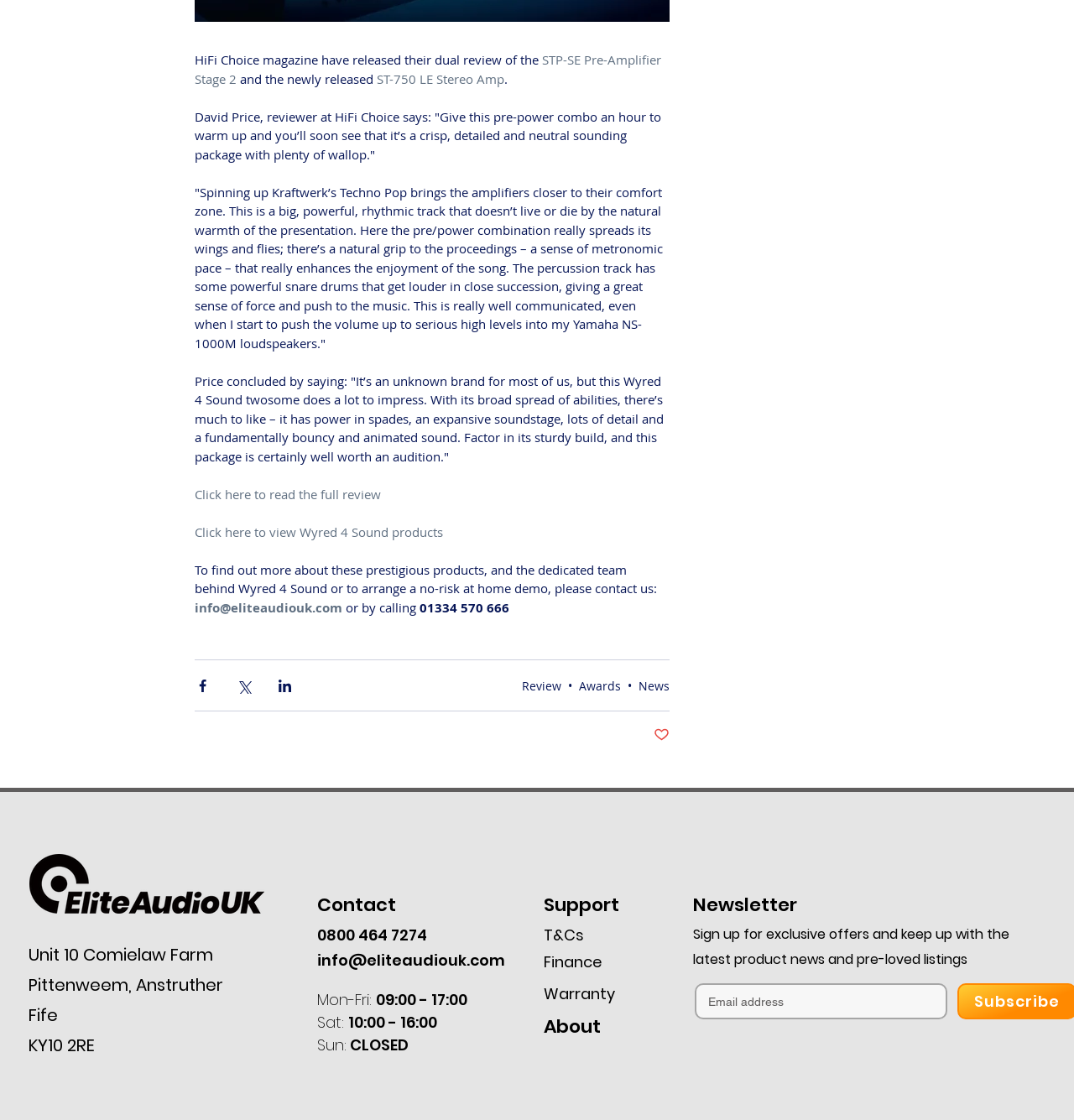Using the element description: "aria-label="Email address" name="email-address" placeholder="Email address"", determine the bounding box coordinates for the specified UI element. The coordinates should be four float numbers between 0 and 1, [left, top, right, bottom].

[0.647, 0.878, 0.882, 0.91]